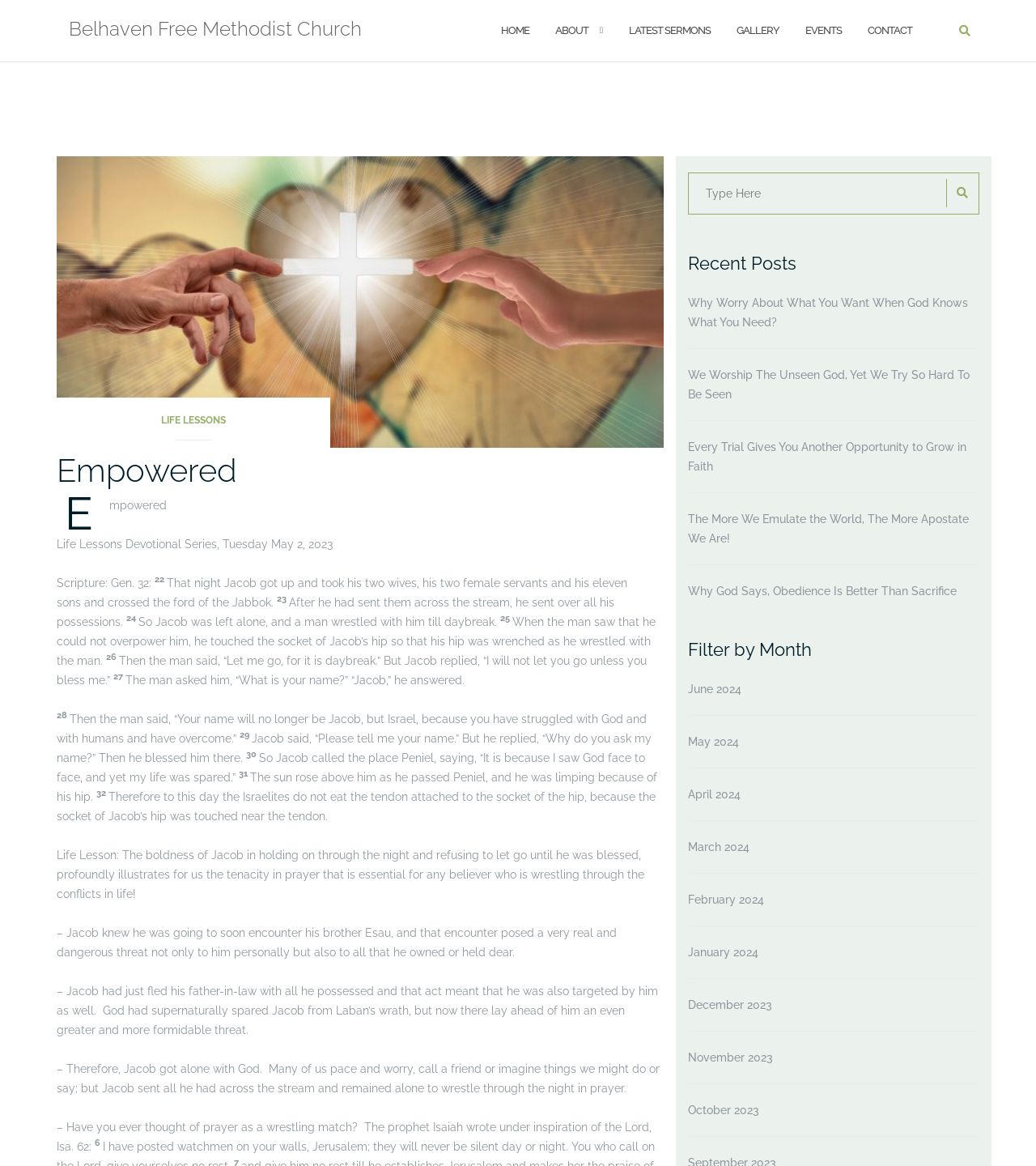Determine the bounding box coordinates of the clickable region to execute the instruction: "Visit the 'Green Chili Chicken Soup' recipe". The coordinates should be four float numbers between 0 and 1, denoted as [left, top, right, bottom].

None